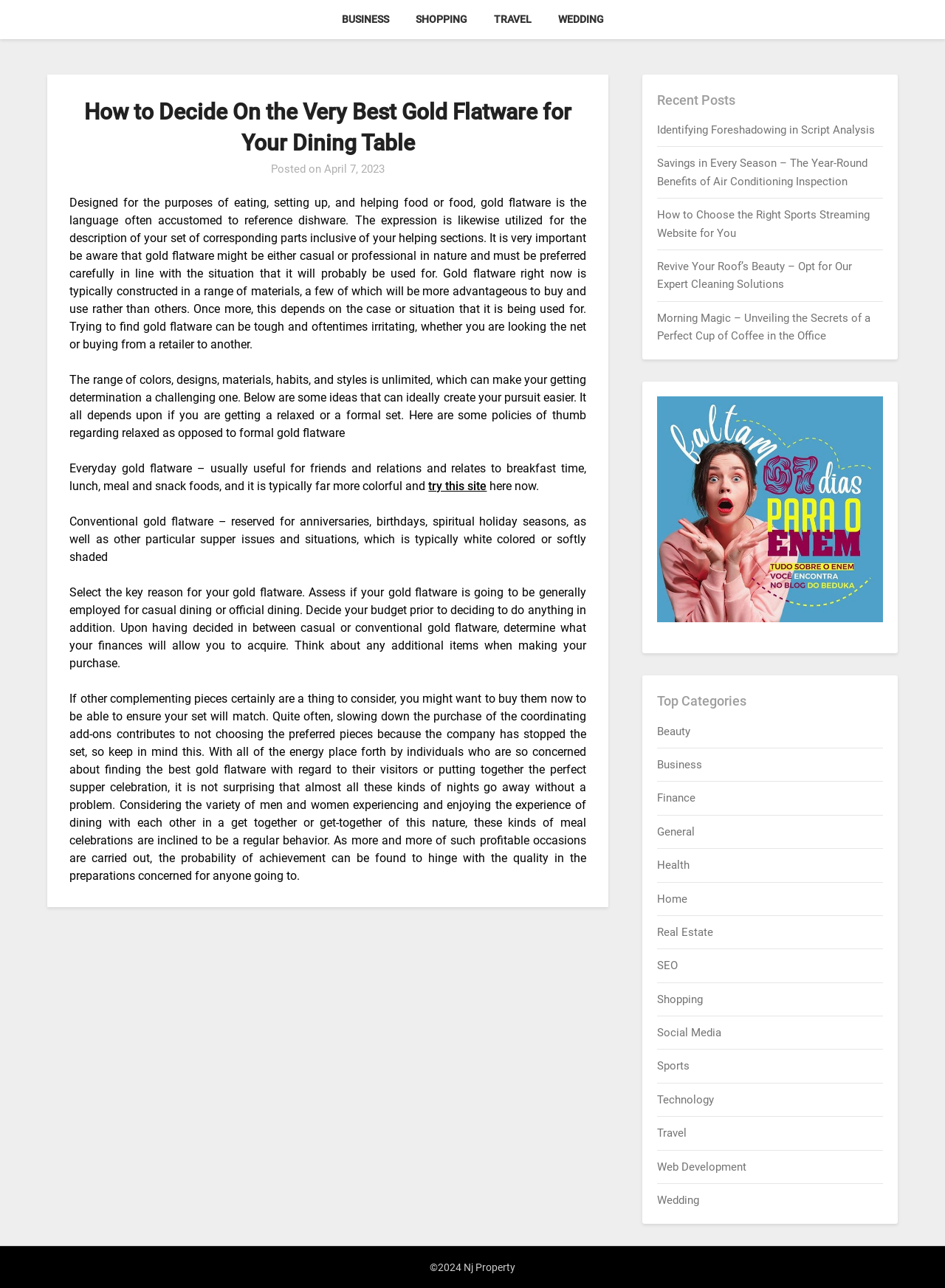Please provide the bounding box coordinates for the element that needs to be clicked to perform the following instruction: "Click on BUSINESS". The coordinates should be given as four float numbers between 0 and 1, i.e., [left, top, right, bottom].

[0.349, 0.0, 0.424, 0.03]